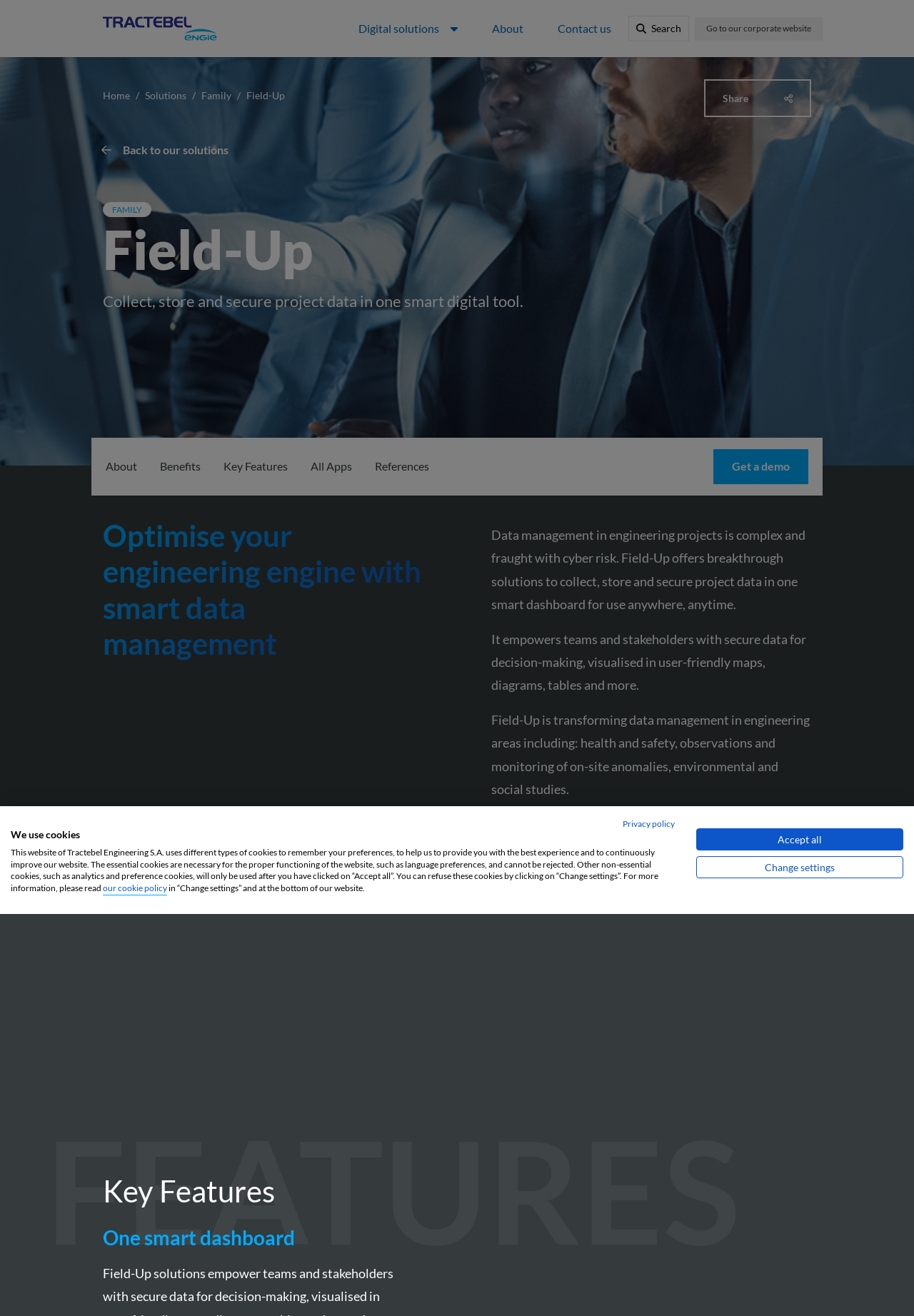What is the purpose of Field-Up?
Based on the image, answer the question with as much detail as possible.

I found the purpose of Field-Up by reading the static text element that says 'Collect, store and secure project data in one smart digital tool.' which is a child of the header element with the text 'Field-Up'.